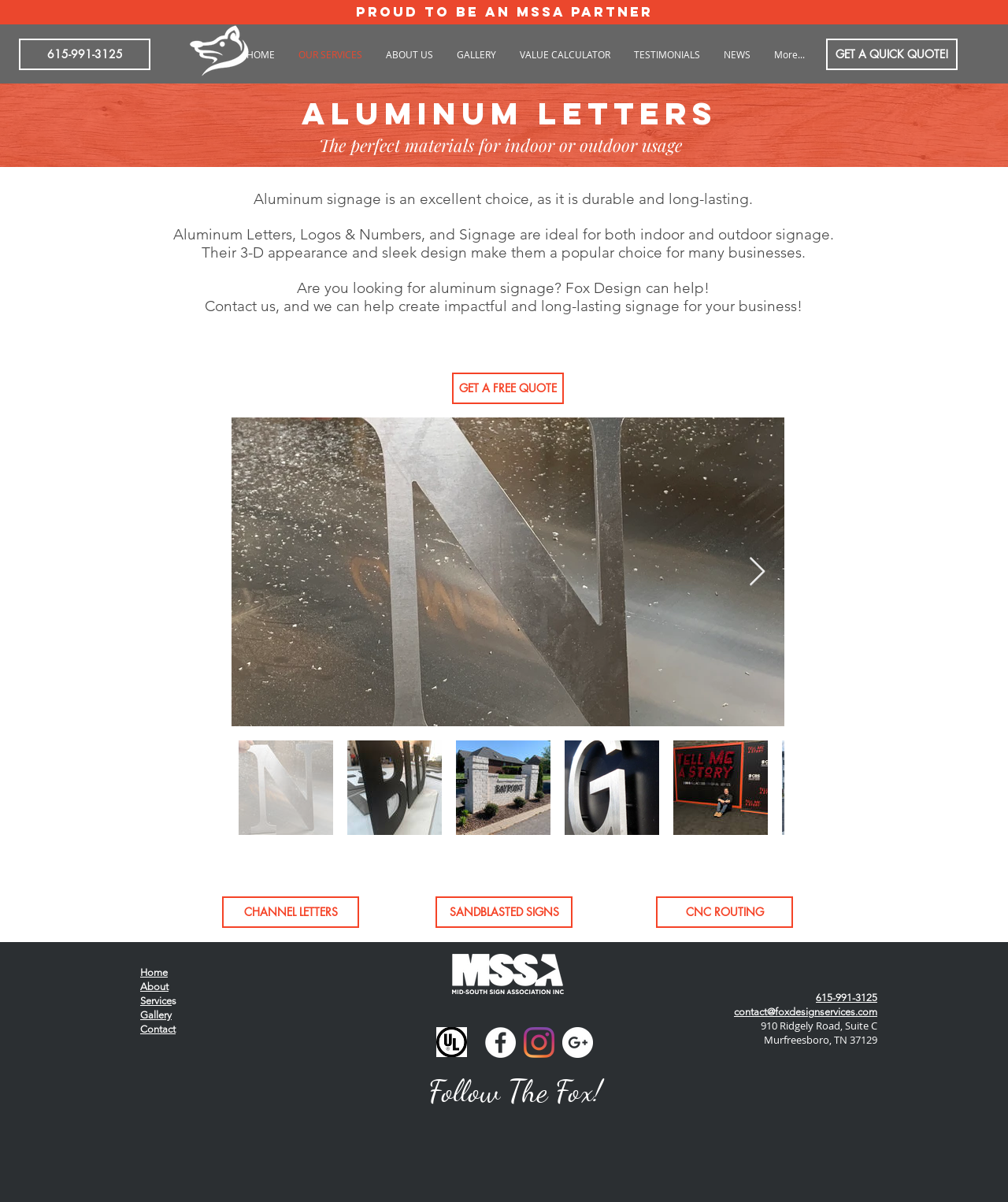Look at the image and answer the question in detail:
What is the name of the business logo displayed on the webpage?

The business logo is displayed at the top left corner of the webpage, and it is an image with the text 'Fox Design Services'.